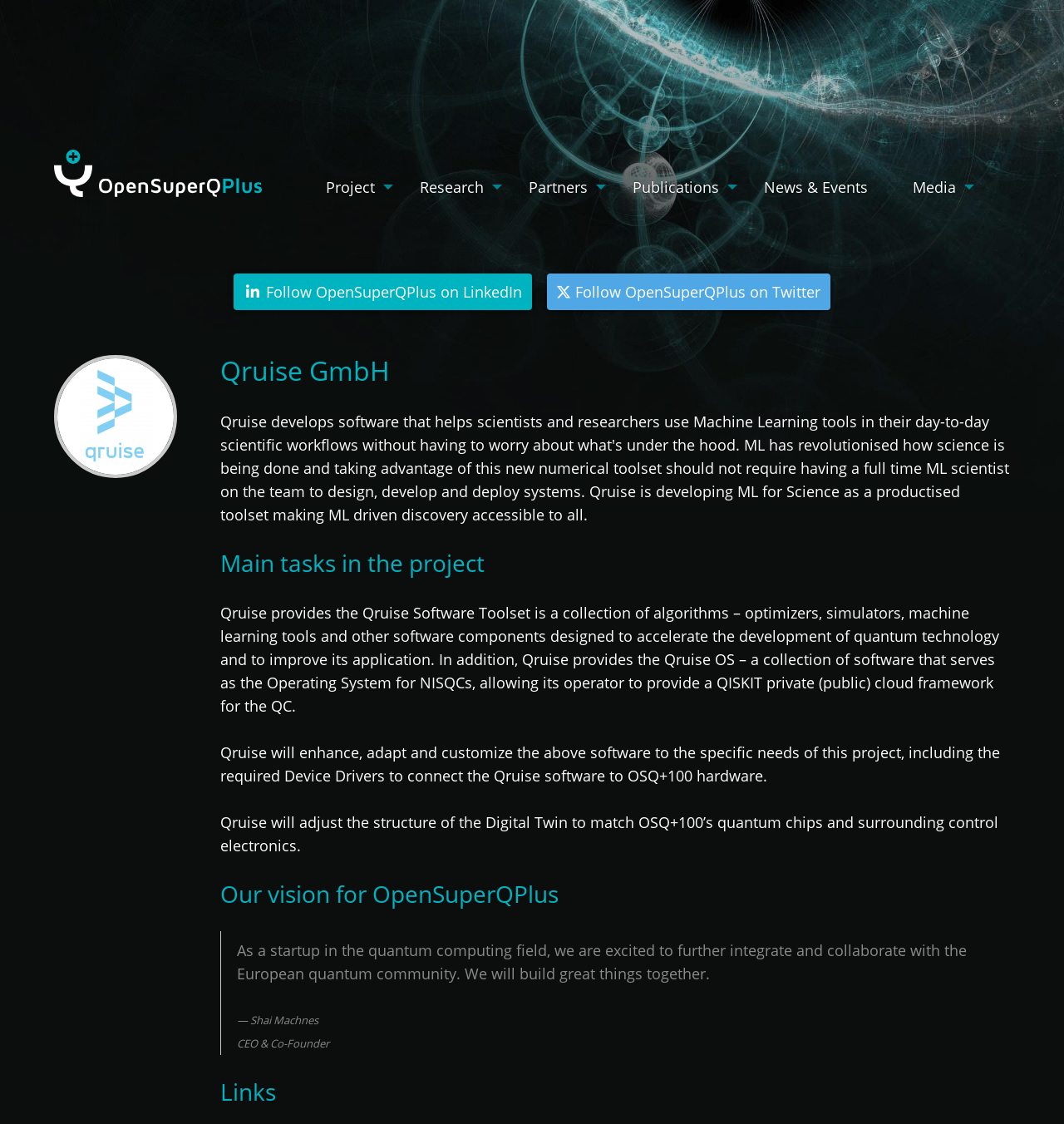Reply to the question below using a single word or brief phrase:
What is the name of the operating system for NISQCs?

Qruise OS